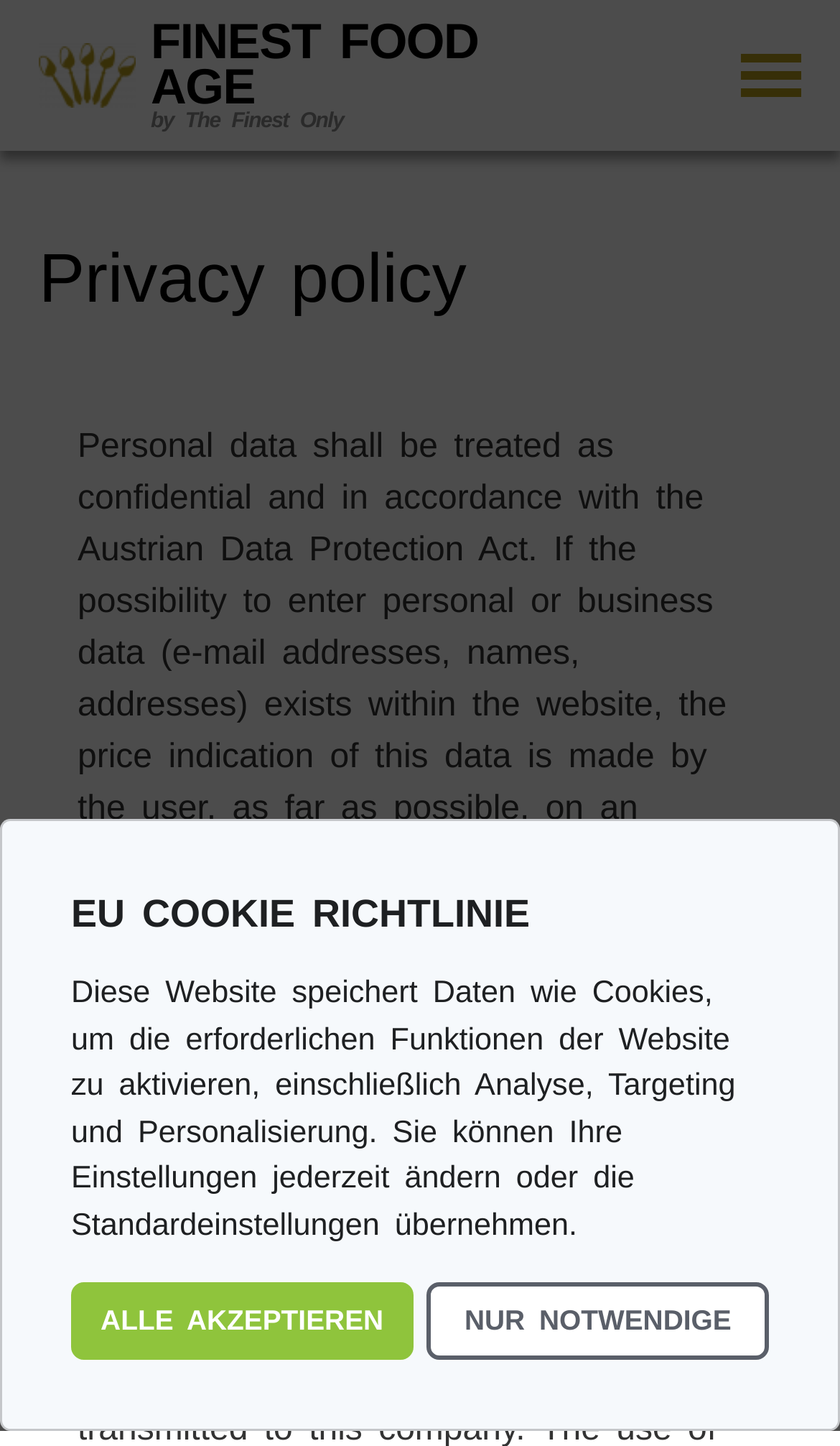Could you please study the image and provide a detailed answer to the question:
What is the purpose of the cookie consent dialog?

The cookie consent dialog is a modal window that appears on the webpage, allowing users to manage their cookie preferences. It provides information about the types of cookies used on the website and gives users the option to accept or deny cookies.